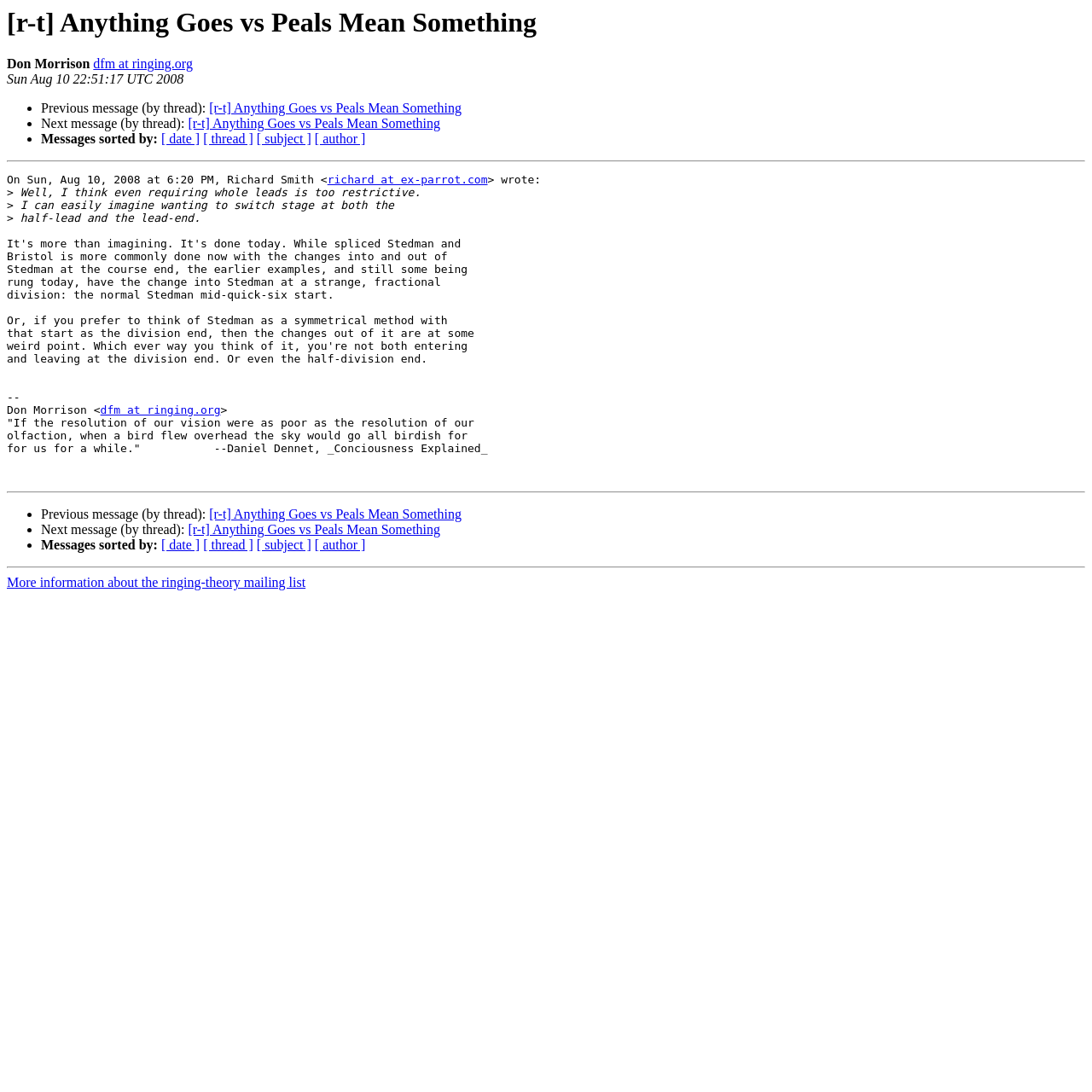Determine the bounding box coordinates of the area to click in order to meet this instruction: "Sort messages by date".

[0.148, 0.121, 0.183, 0.134]